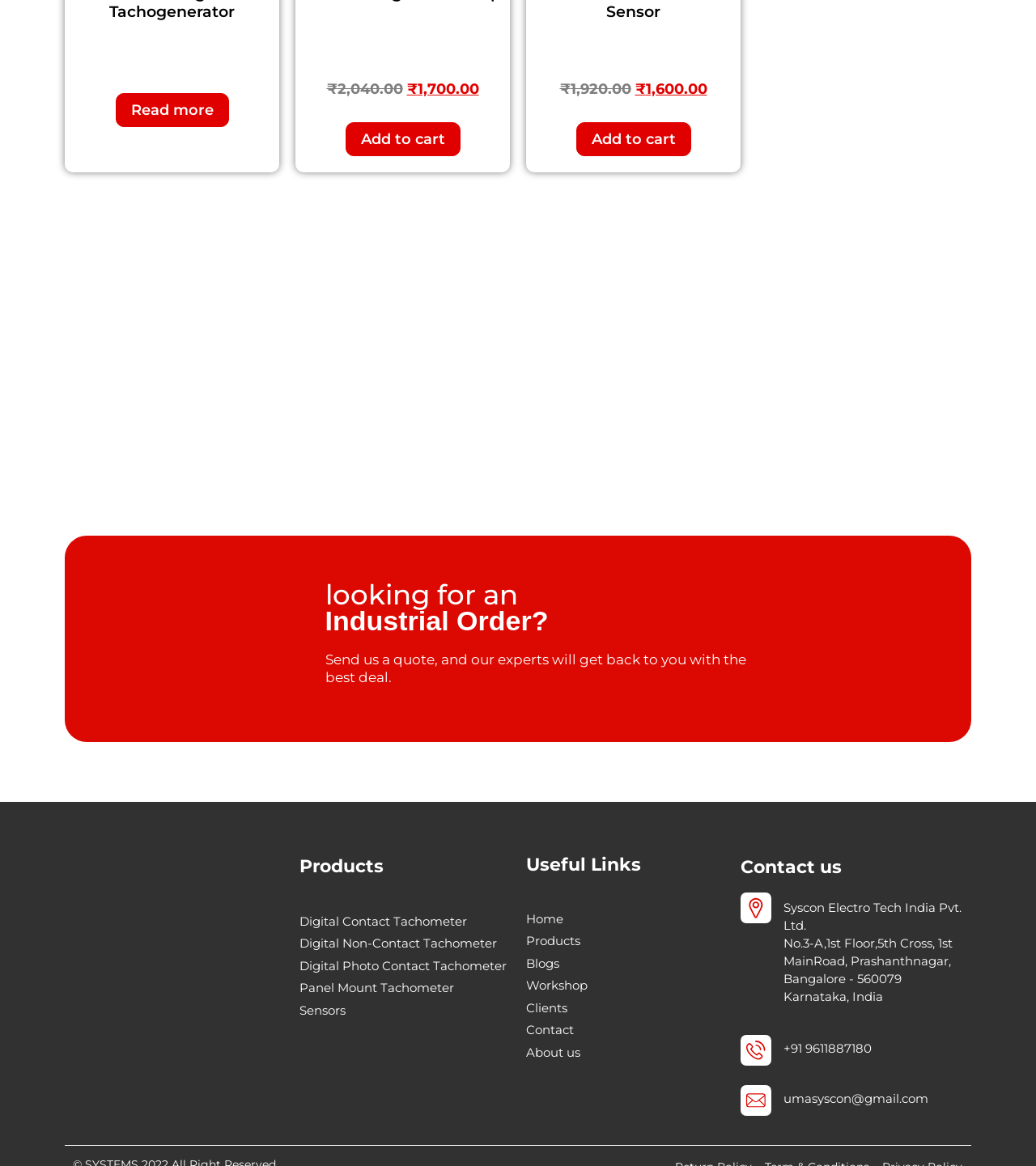Locate the bounding box coordinates of the element that should be clicked to fulfill the instruction: "Contact us through email".

[0.756, 0.935, 0.896, 0.949]